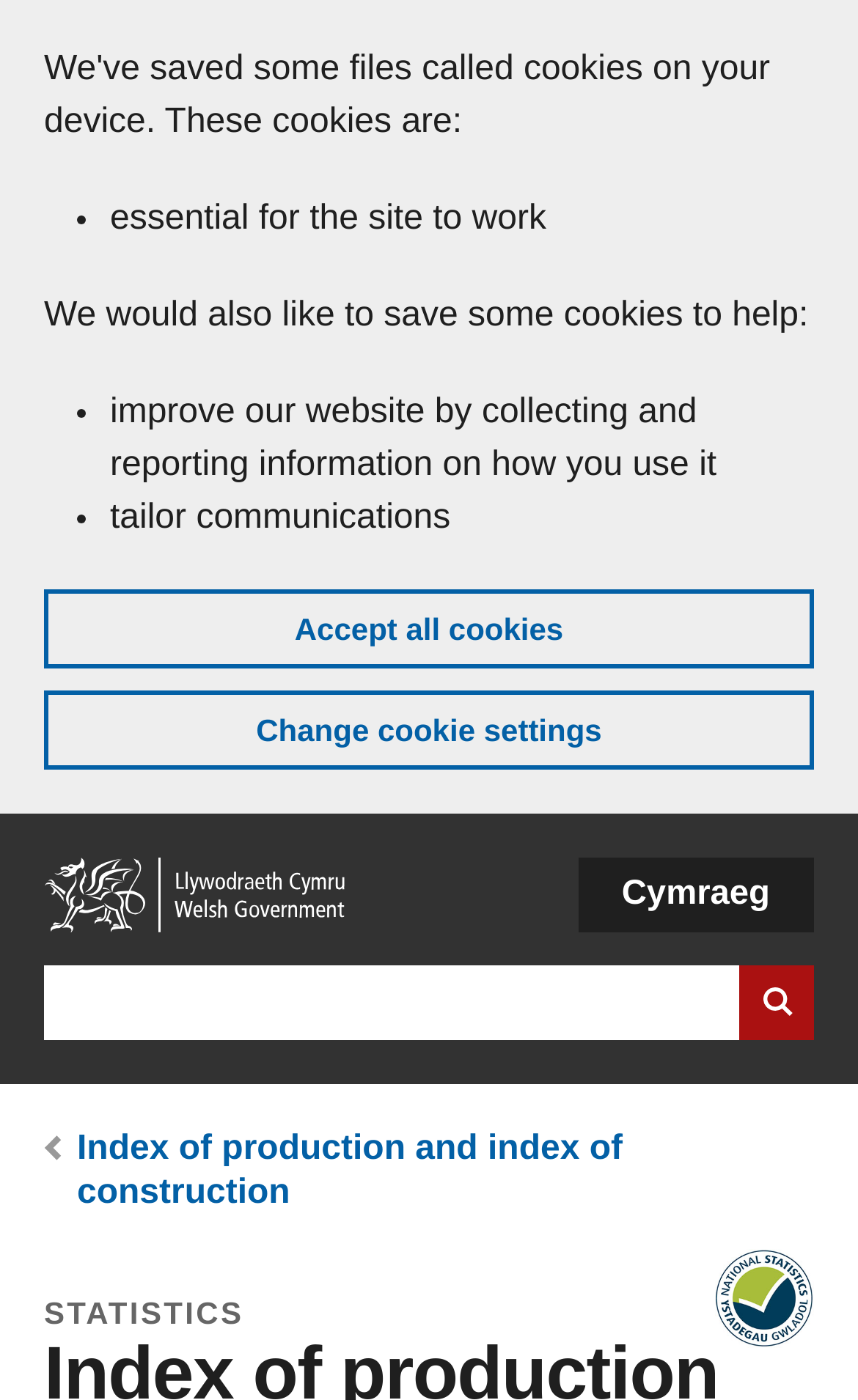From the webpage screenshot, identify the region described by parent_node: Search name="globalkeywords". Provide the bounding box coordinates as (top-left x, top-left y, bottom-right x, bottom-right y), with each value being a floating point number between 0 and 1.

[0.051, 0.69, 0.949, 0.743]